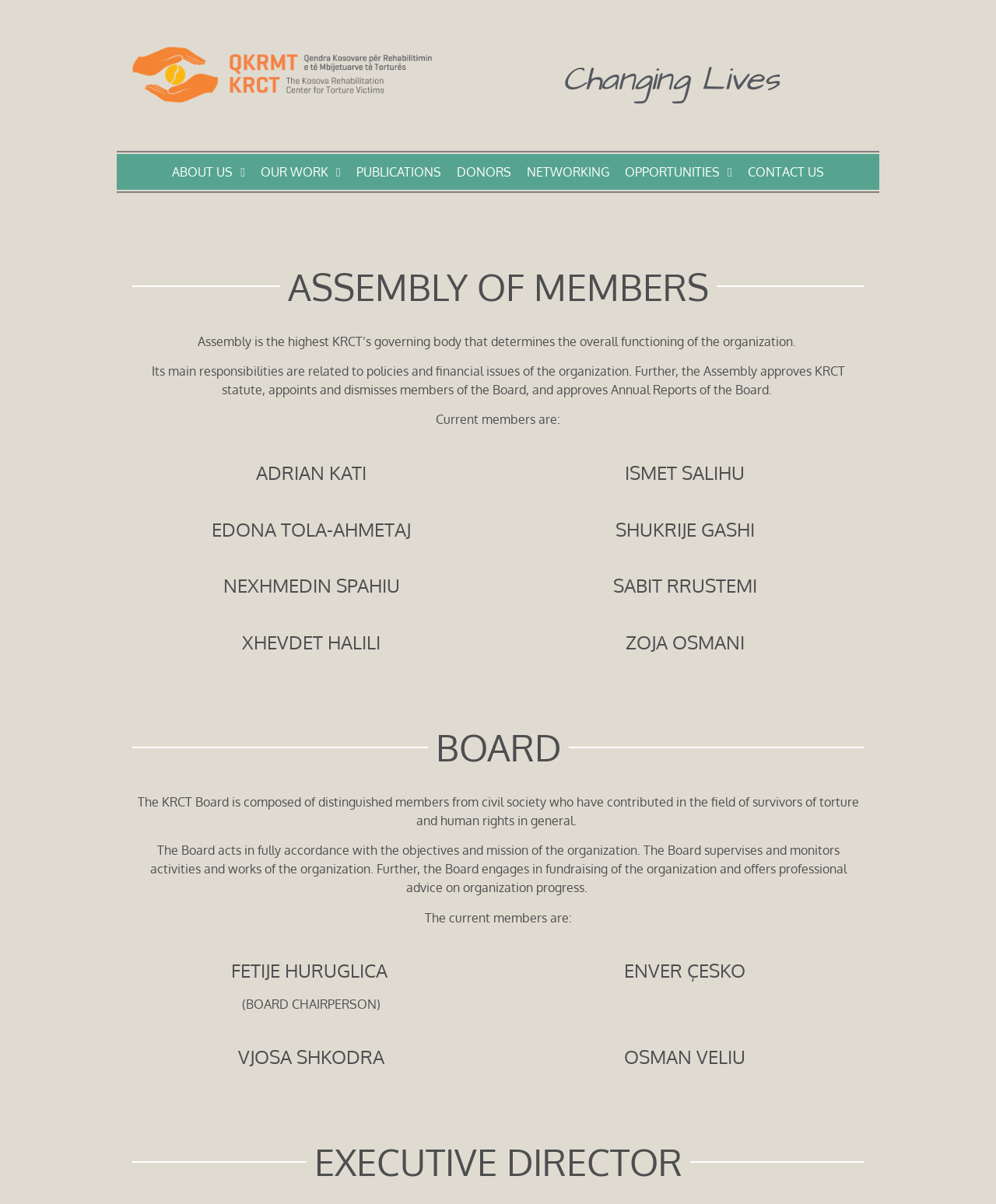Answer the following in one word or a short phrase: 
What is the position of Osman Veliu?

Executive Director